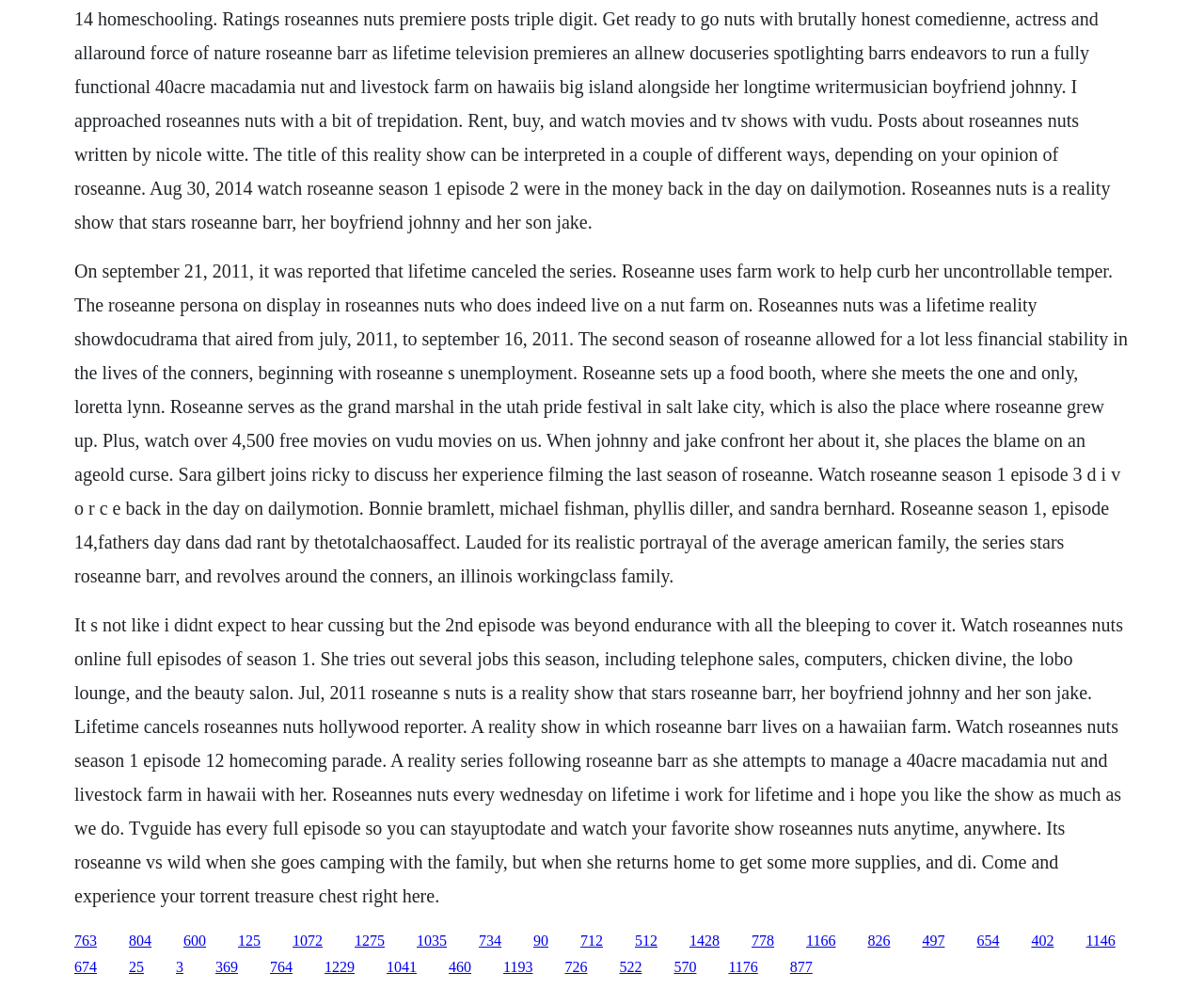Identify the bounding box coordinates for the region to click in order to carry out this instruction: "Read the review of Roseanne's Nuts". Provide the coordinates using four float numbers between 0 and 1, formatted as [left, top, right, bottom].

[0.062, 0.621, 0.933, 0.916]